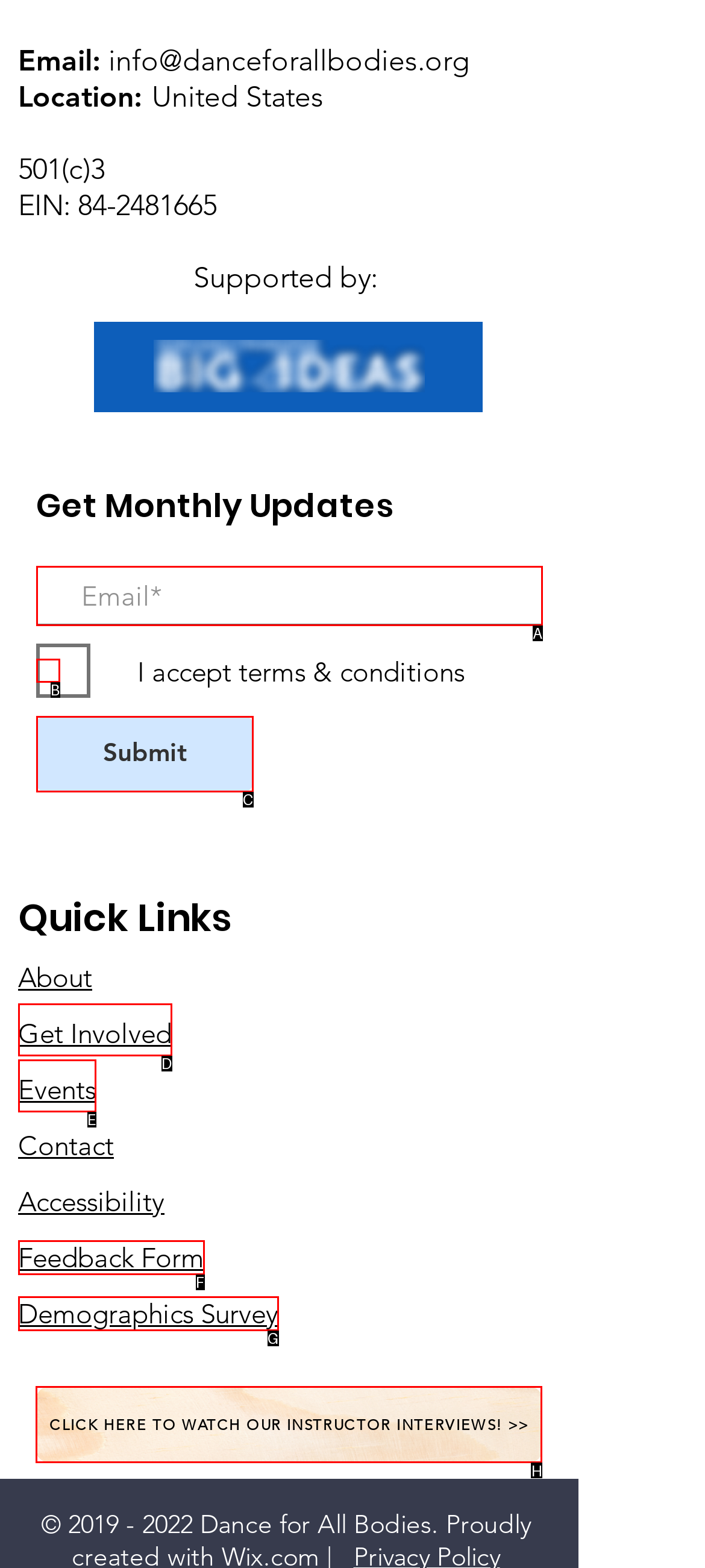To perform the task "Watch instructor interviews", which UI element's letter should you select? Provide the letter directly.

H